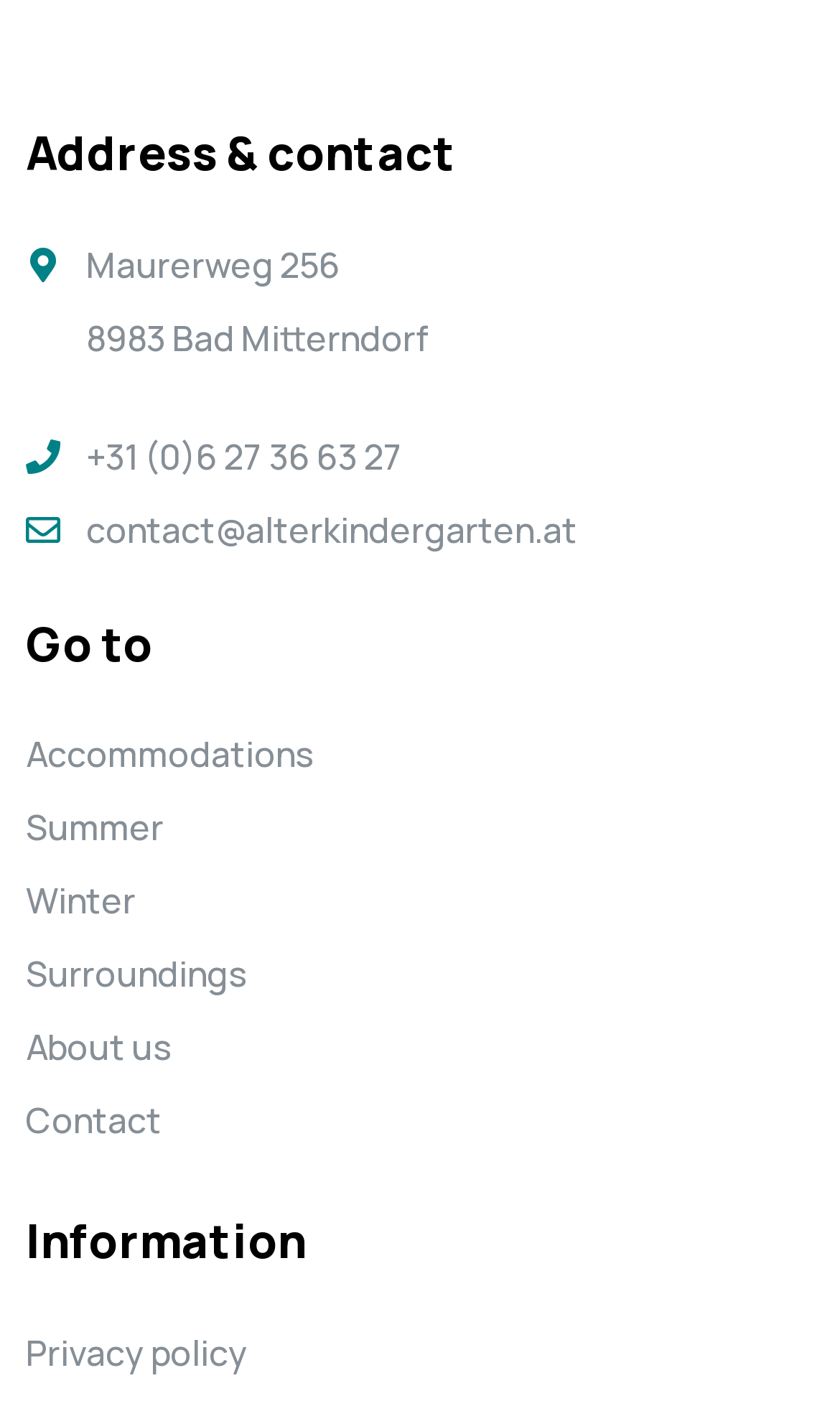What is the phone number of the kindergarten?
Based on the screenshot, answer the question with a single word or phrase.

+31 (0)6 27 36 63 27